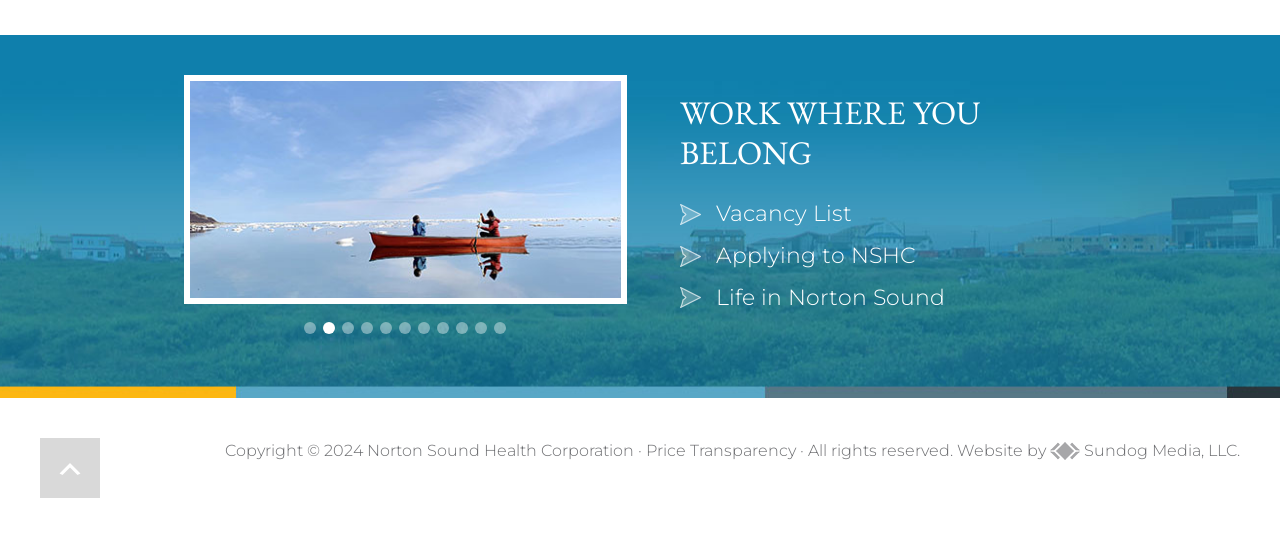Identify the bounding box of the UI element that matches this description: "Life in Norton Sound".

[0.559, 0.528, 0.738, 0.578]